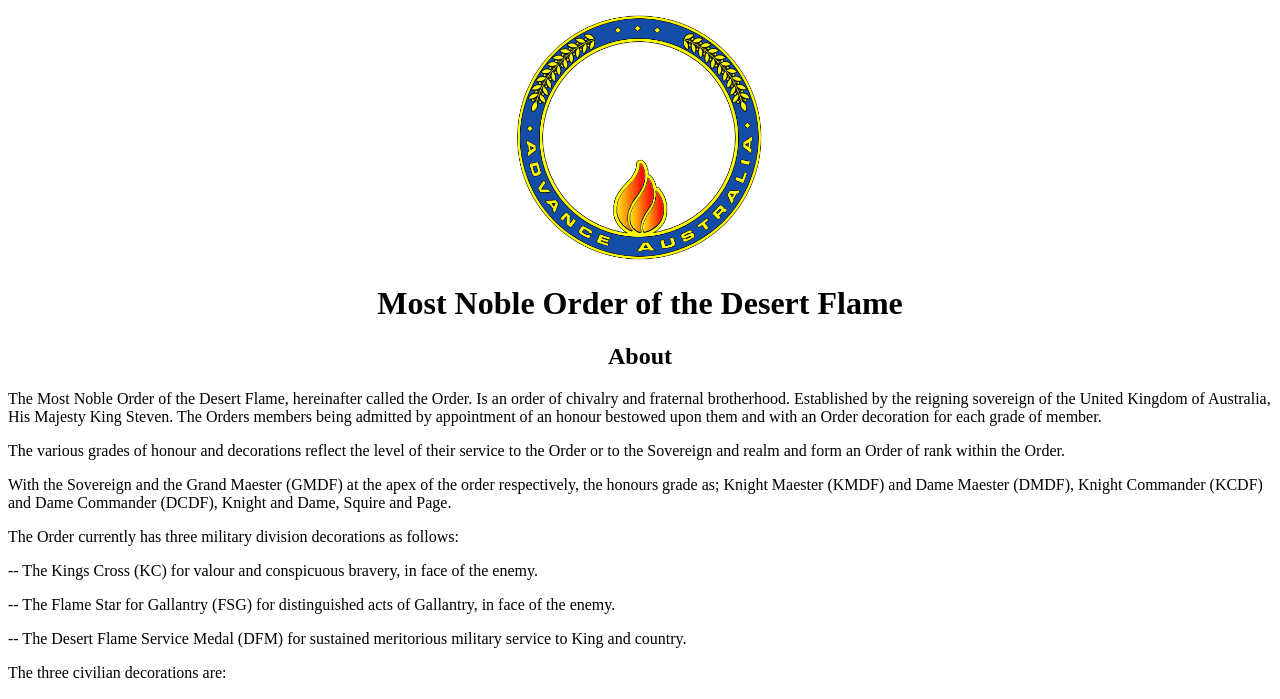Using details from the image, please answer the following question comprehensively:
What is the name of the order?

The name of the order is mentioned in the heading element with the text 'Most Noble Order of the Desert Flame'.